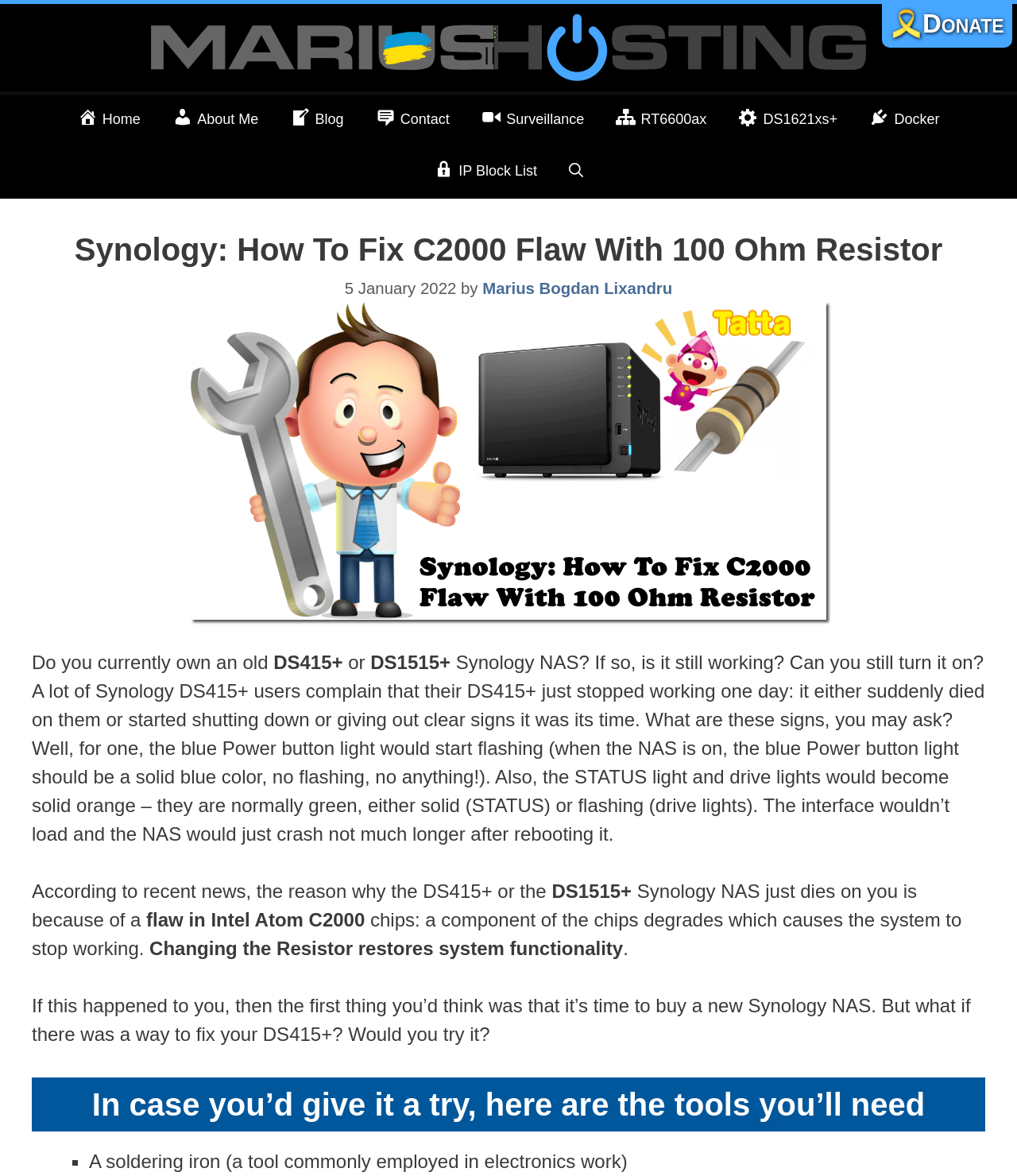Please identify the bounding box coordinates of the clickable region that I should interact with to perform the following instruction: "Read the article '“It Was Probably One Of My Best Laps!” – Farfus Delighted To Put BMW Team Schnitzer On Pole At Suzuka'". The coordinates should be expressed as four float numbers between 0 and 1, i.e., [left, top, right, bottom].

None